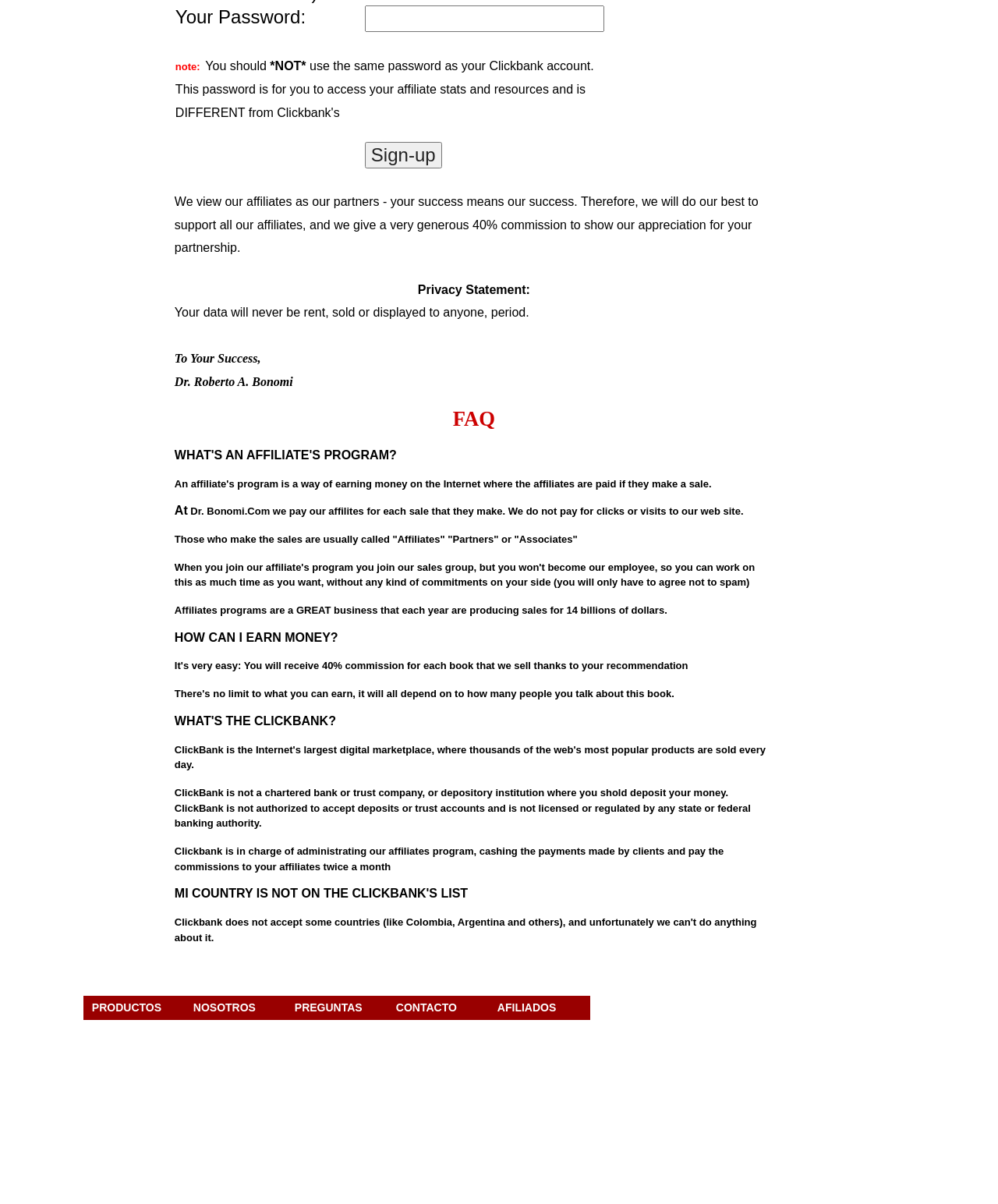Identify the bounding box coordinates for the UI element described as follows: "name="gencode" value="Sign-up"". Ensure the coordinates are four float numbers between 0 and 1, formatted as [left, top, right, bottom].

[0.366, 0.118, 0.443, 0.14]